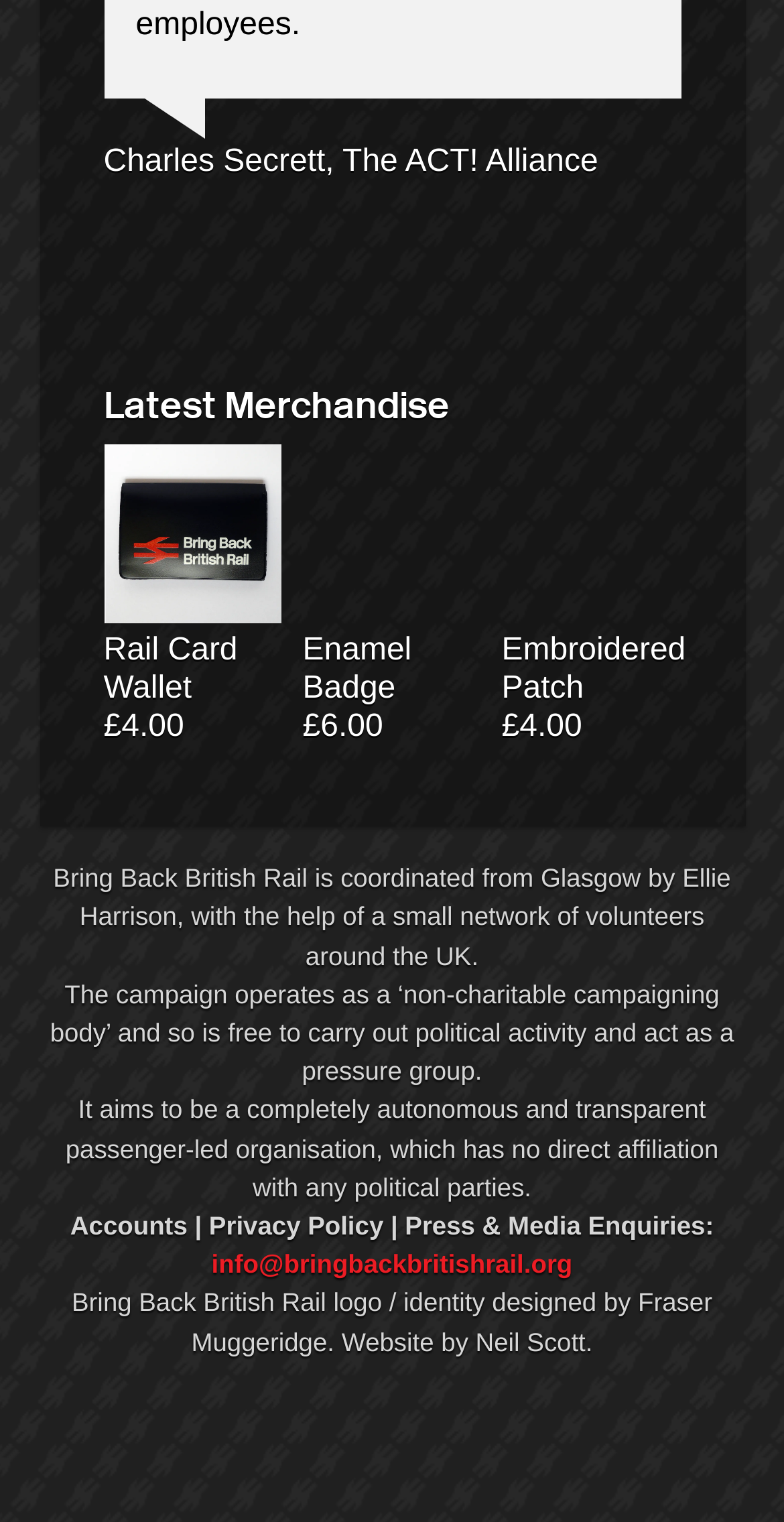Identify the bounding box coordinates for the UI element described as follows: "Nina Power, writer". Ensure the coordinates are four float numbers between 0 and 1, formatted as [left, top, right, bottom].

[0.132, 0.095, 0.465, 0.117]